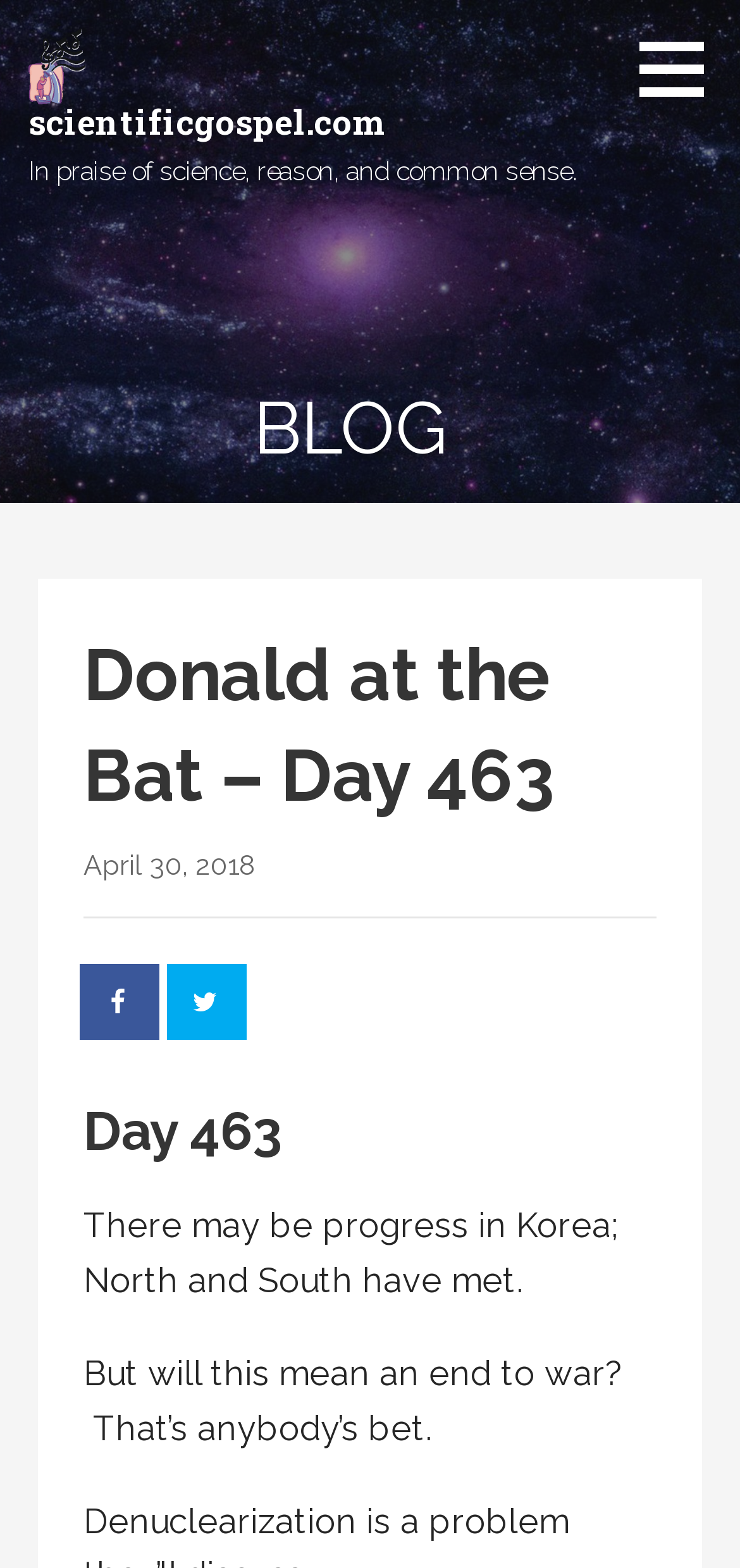What is the topic of the blog post?
Give a thorough and detailed response to the question.

I determined the topic of the blog post by reading the static text elements that say 'There may be progress in Korea; North and South have met.' and 'But will this mean an end to war? That’s anybody’s bet.' which suggest that the post is discussing recent developments in Korea.